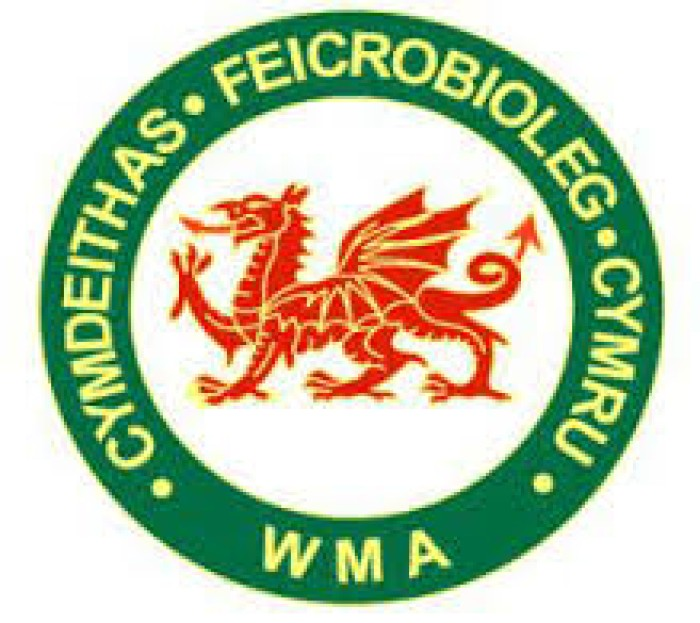Provide a brief response in the form of a single word or phrase:
What is written in Welsh around the dragon?

Cymdeithas Feicrobioleg Cymru